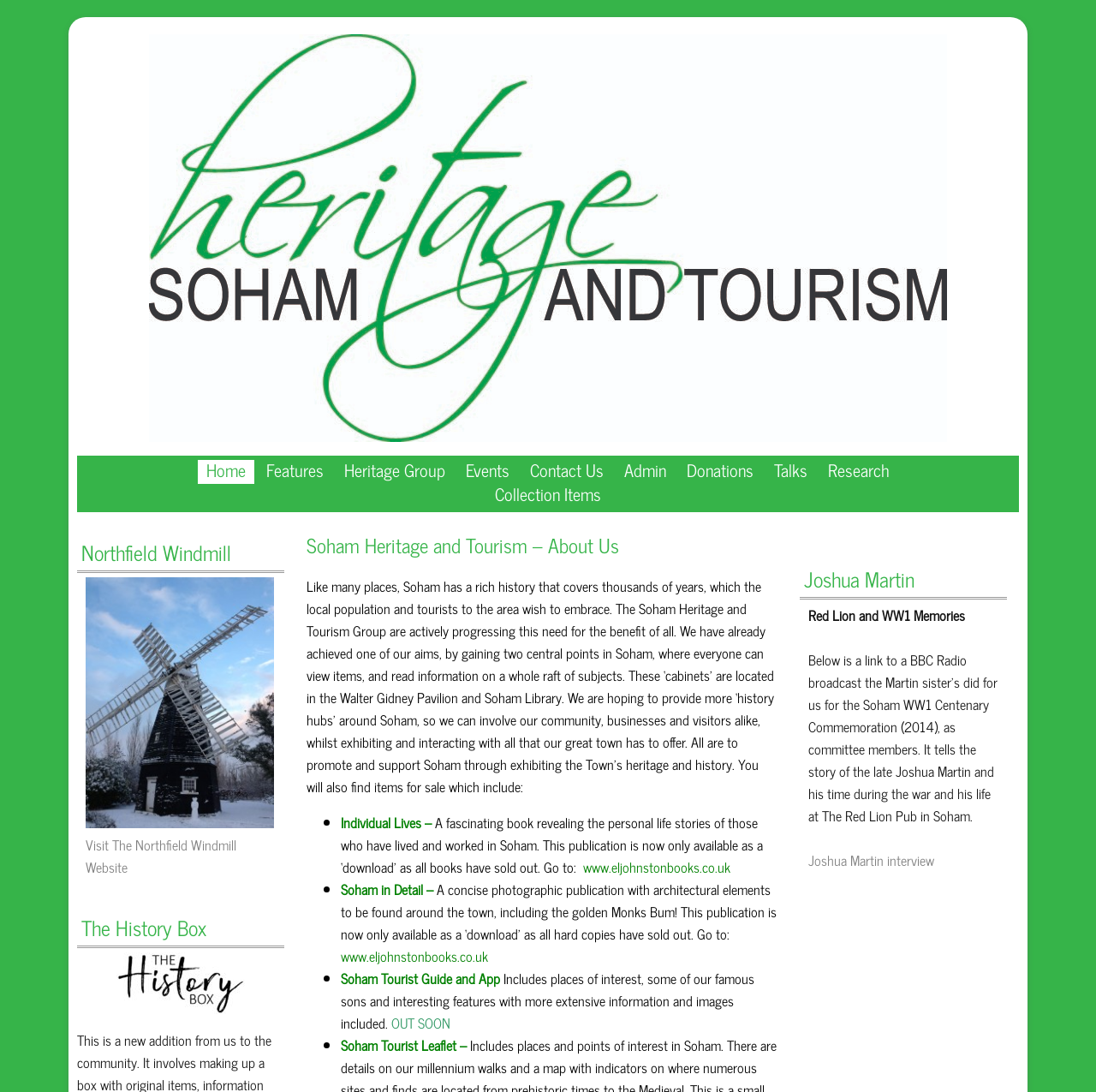Find the bounding box coordinates of the area that needs to be clicked in order to achieve the following instruction: "Read about Soham Heritage and Tourism". The coordinates should be specified as four float numbers between 0 and 1, i.e., [left, top, right, bottom].

[0.28, 0.485, 0.565, 0.514]